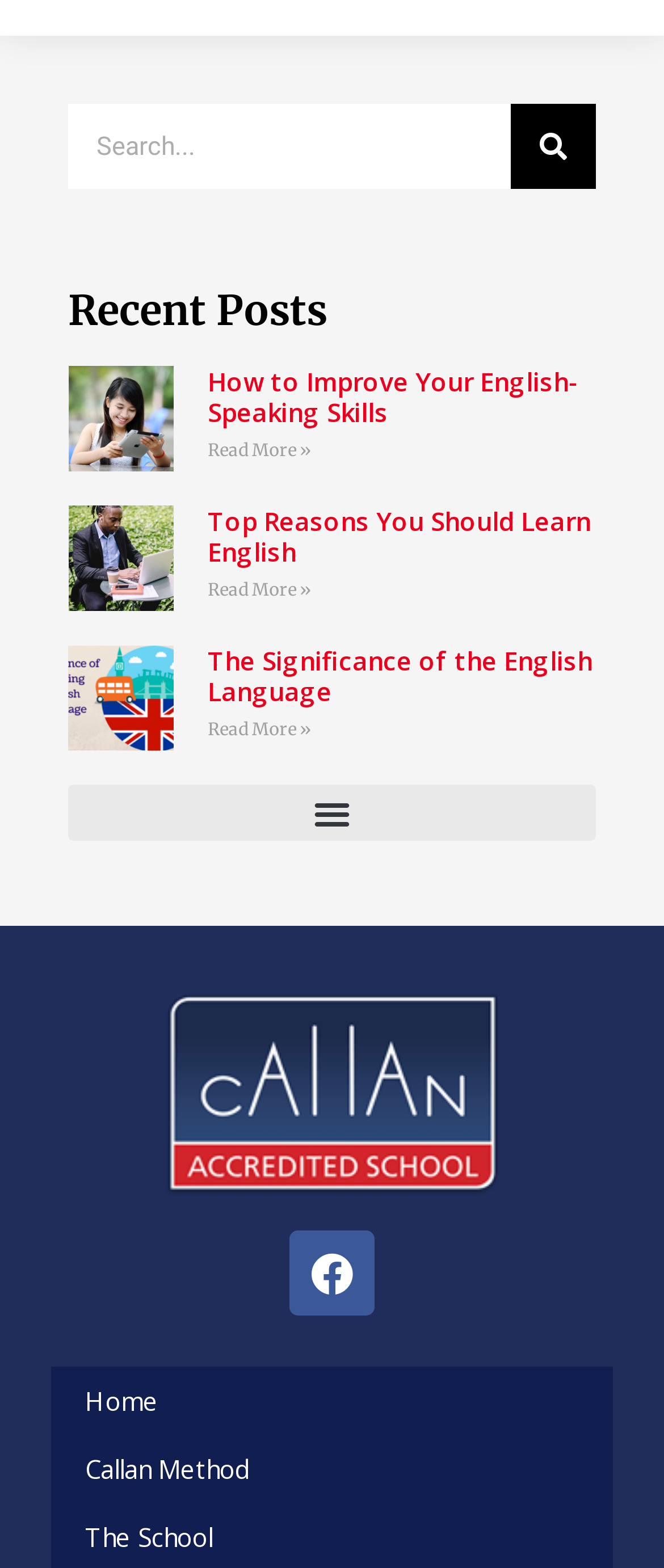Please provide a one-word or phrase answer to the question: 
How many articles are on this webpage?

3